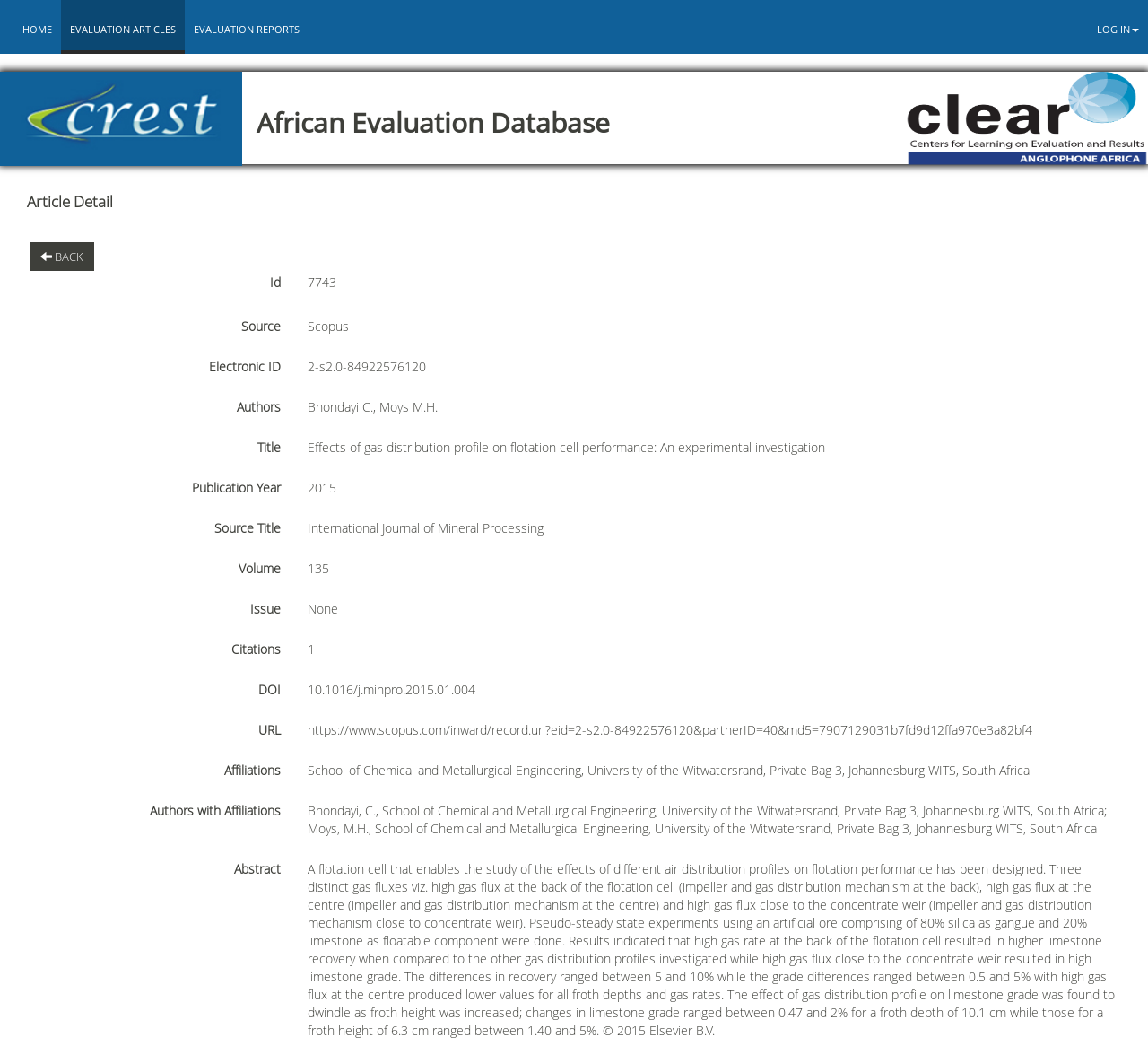Show the bounding box coordinates for the HTML element described as: "title="More"".

None